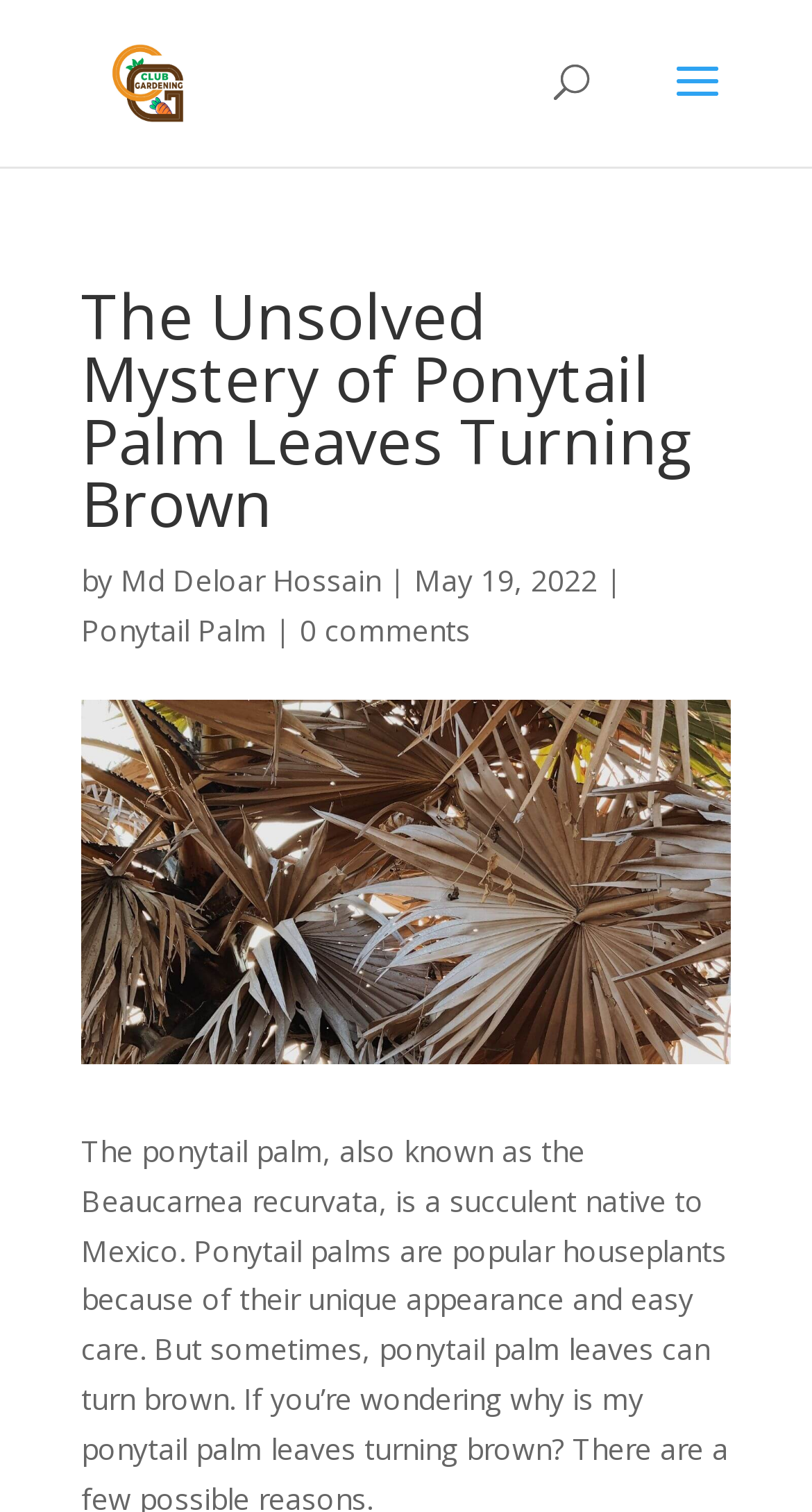Use the details in the image to answer the question thoroughly: 
How many comments does the article have?

I found the number of comments by looking at the link text '0 comments' which is a common indicator of the number of comments on an article.